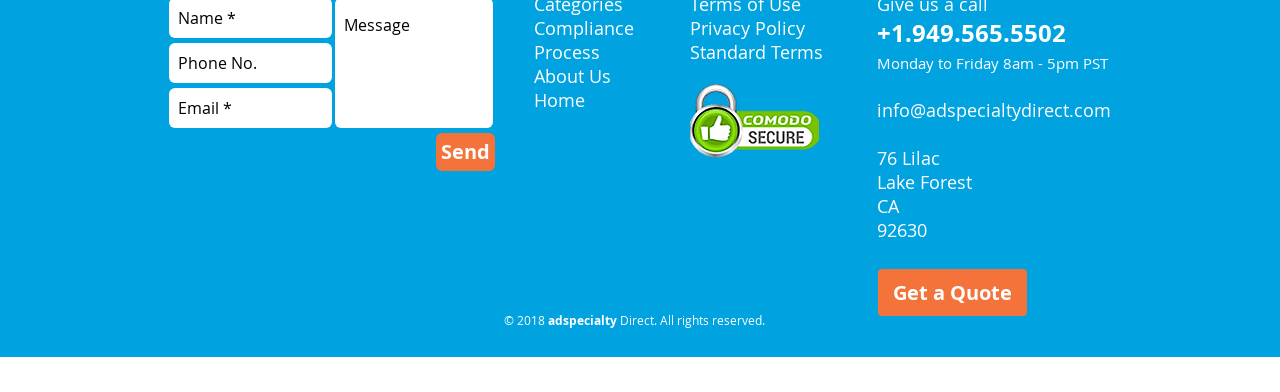What is the company's email address?
Answer the question with as much detail as possible.

The company's email address can be found at the top of the webpage, in the third link element, which is 'info@adspecialtydirect.com'.